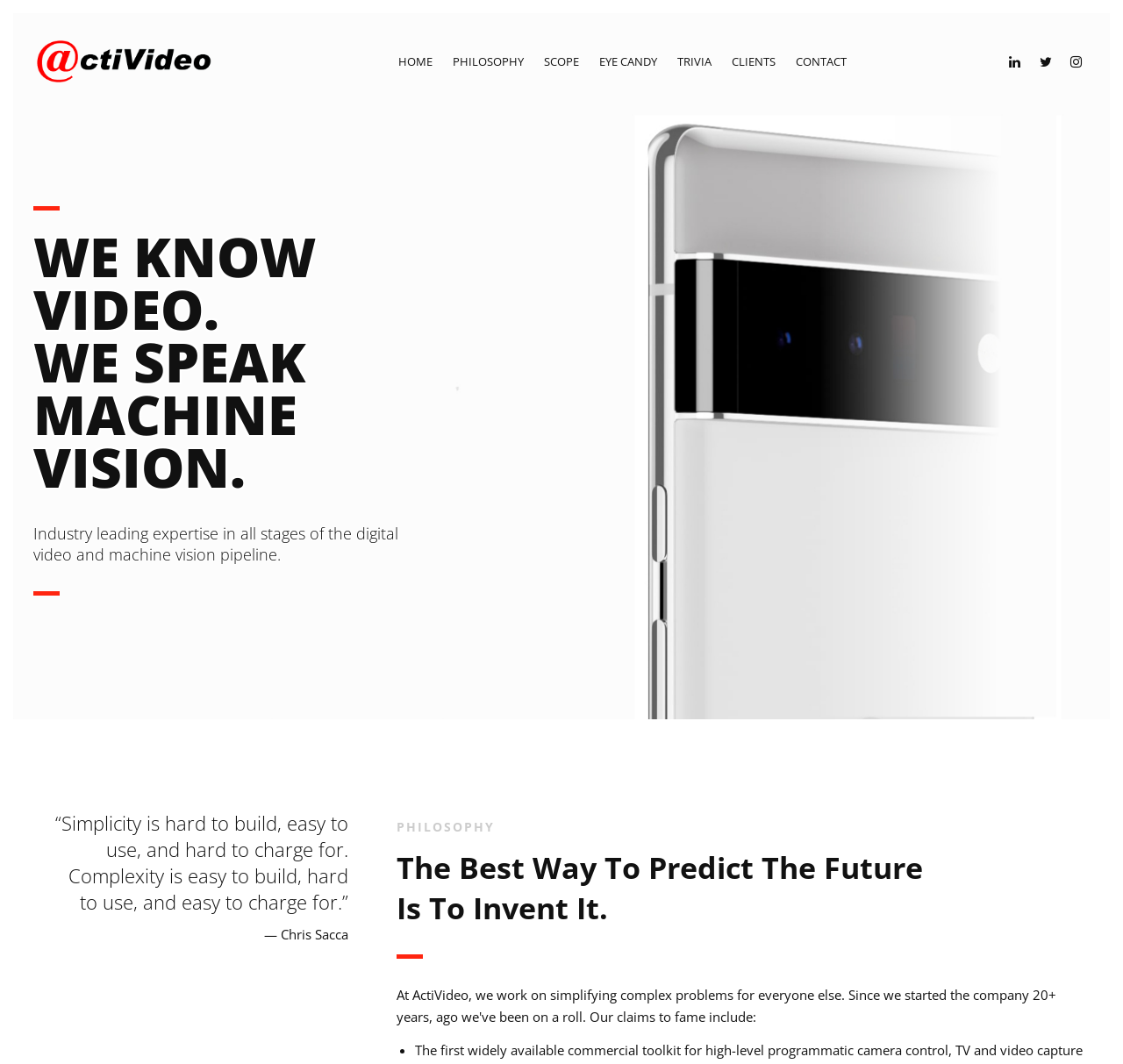Describe all significant elements and features of the webpage.

The webpage is for ActiVideo, a company that specializes in video and machine vision. At the top left of the page, there is a large image with the title "Landing Page". To the right of the image, there are three social media links represented by icons. Below the image, there is a navigation menu with seven links: HOME, PHILOSOPHY, SCOPE, EYE CANDY, TRIVIA, CLIENTS, and CONTACT.

The main content of the page is divided into two sections. The first section has two headings that describe the company's expertise in digital video and machine vision. The first heading is "WE KNOW VIDEO. WE SPEAK MACHINE VISION." and the second heading provides more details about their industry-leading expertise.

The second section is a blockquote that contains a quote from Chris Sacca, "Simplicity is hard to build, easy to use, and hard to charge for. Complexity is easy to build, hard to use, and easy to charge for." Below the quote, there is a footer section with the quote's author.

To the right of the blockquote, there are two more headings that describe the company's philosophy. The first heading is "PHILOSOPHY" and the second heading is a quote, "The Best Way To Predict The Future Is To Invent It." Below these headings, there is a list with a single item that describes a commercial toolkit for high-level programmatic camera control, TV, and video capture.